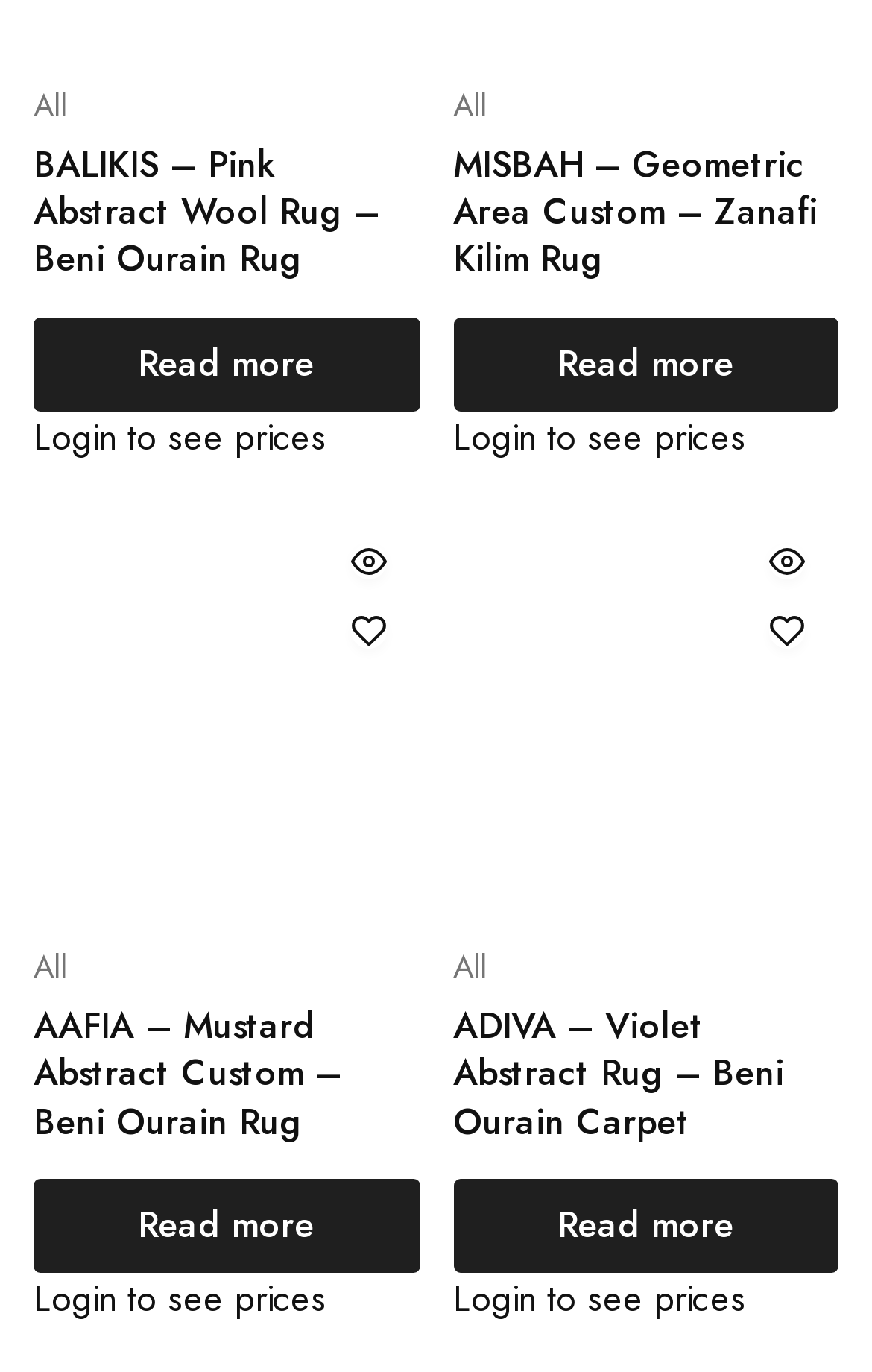How many 'Read more' buttons are there?
Based on the image, give a concise answer in the form of a single word or short phrase.

4